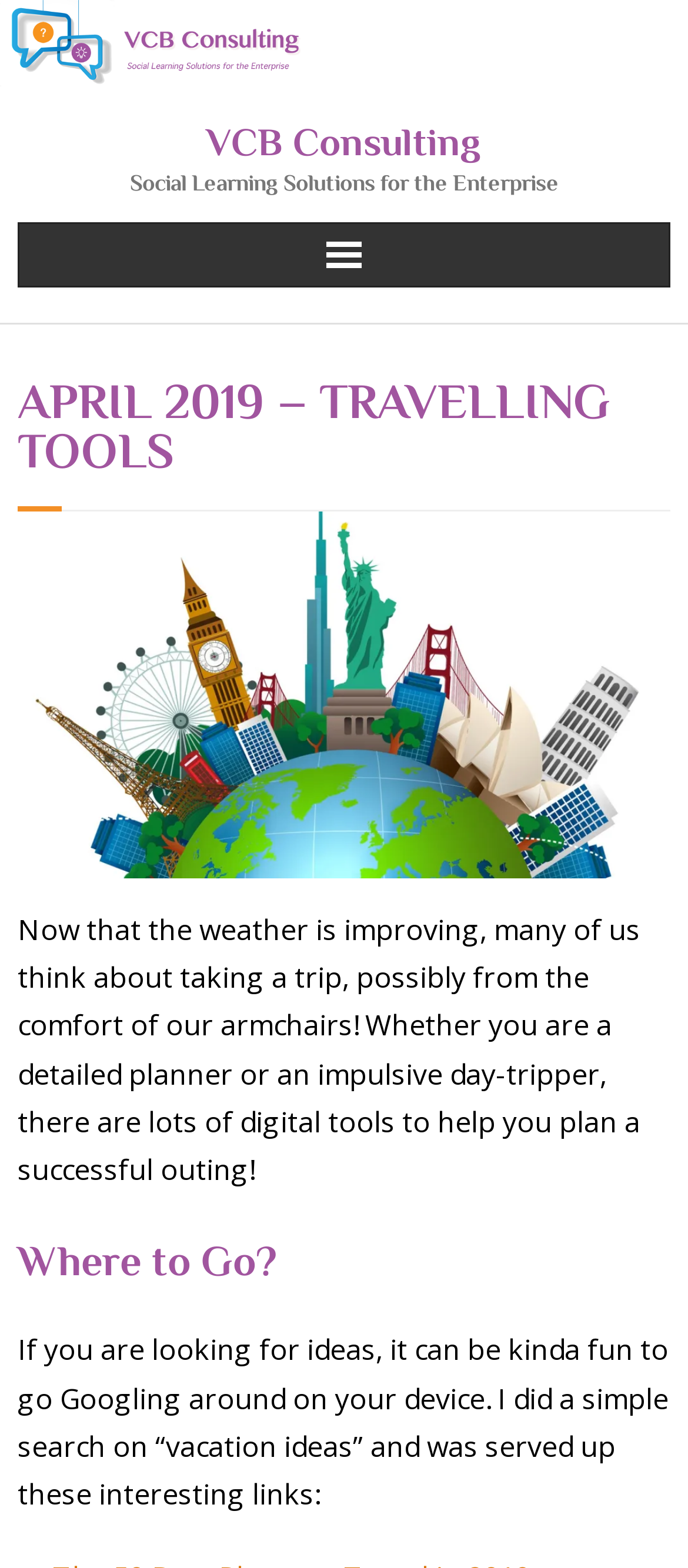What is the main topic of this webpage?
Using the visual information from the image, give a one-word or short-phrase answer.

Travelling tools